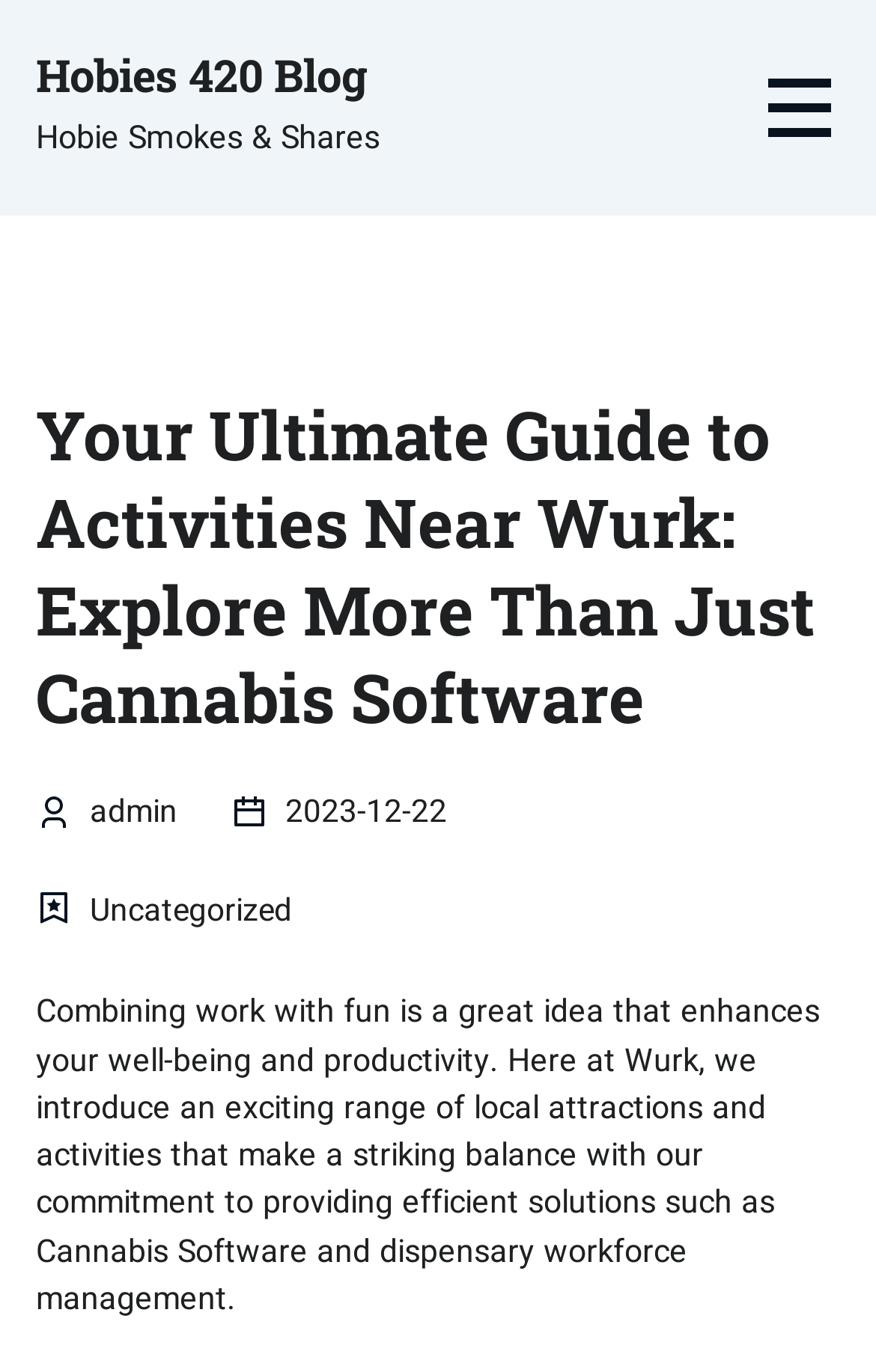Locate and provide the bounding box coordinates for the HTML element that matches this description: "Hobies 420 Blog".

[0.041, 0.033, 0.421, 0.075]